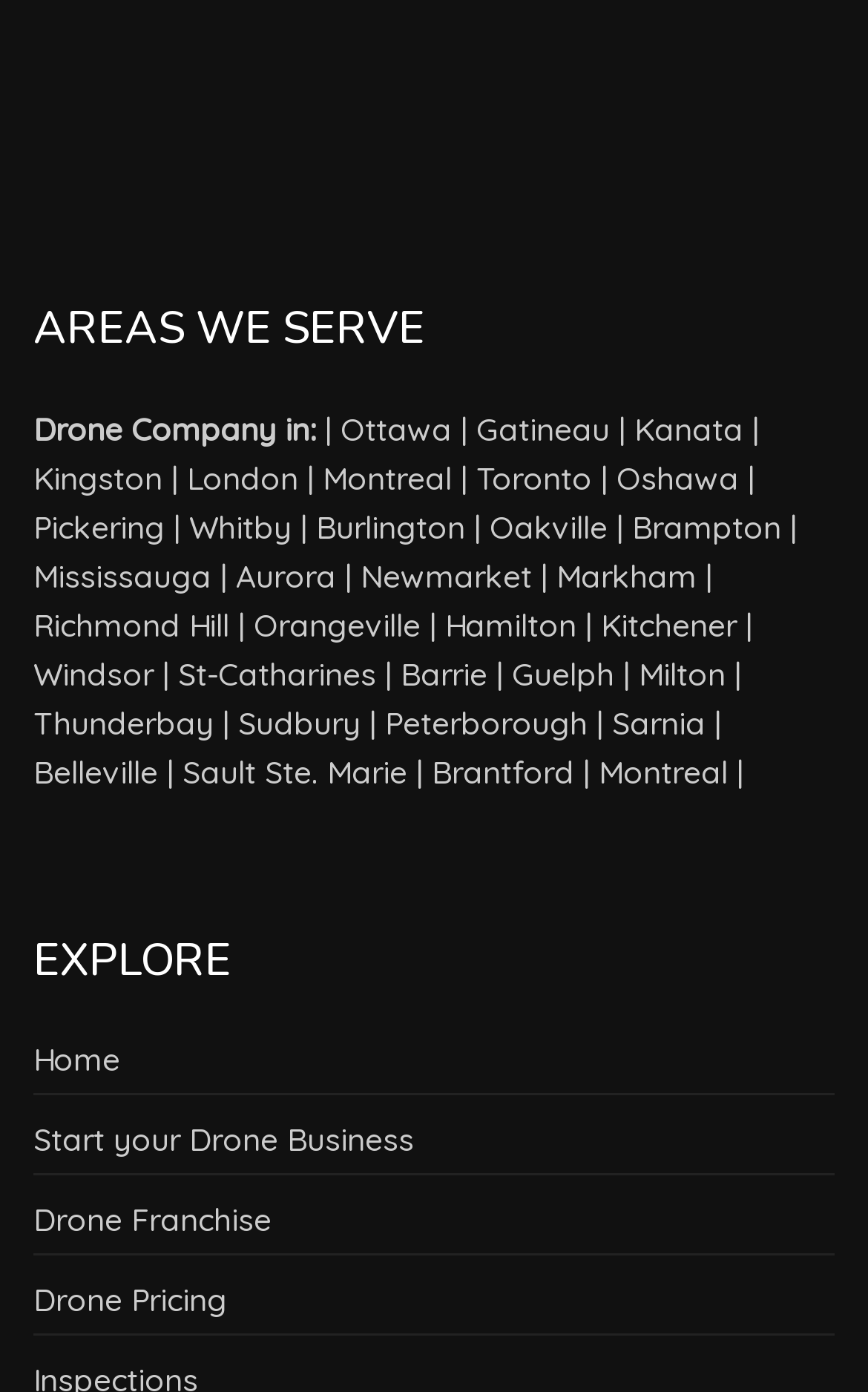Locate the coordinates of the bounding box for the clickable region that fulfills this instruction: "View Drone Pricing".

[0.038, 0.919, 0.262, 0.948]